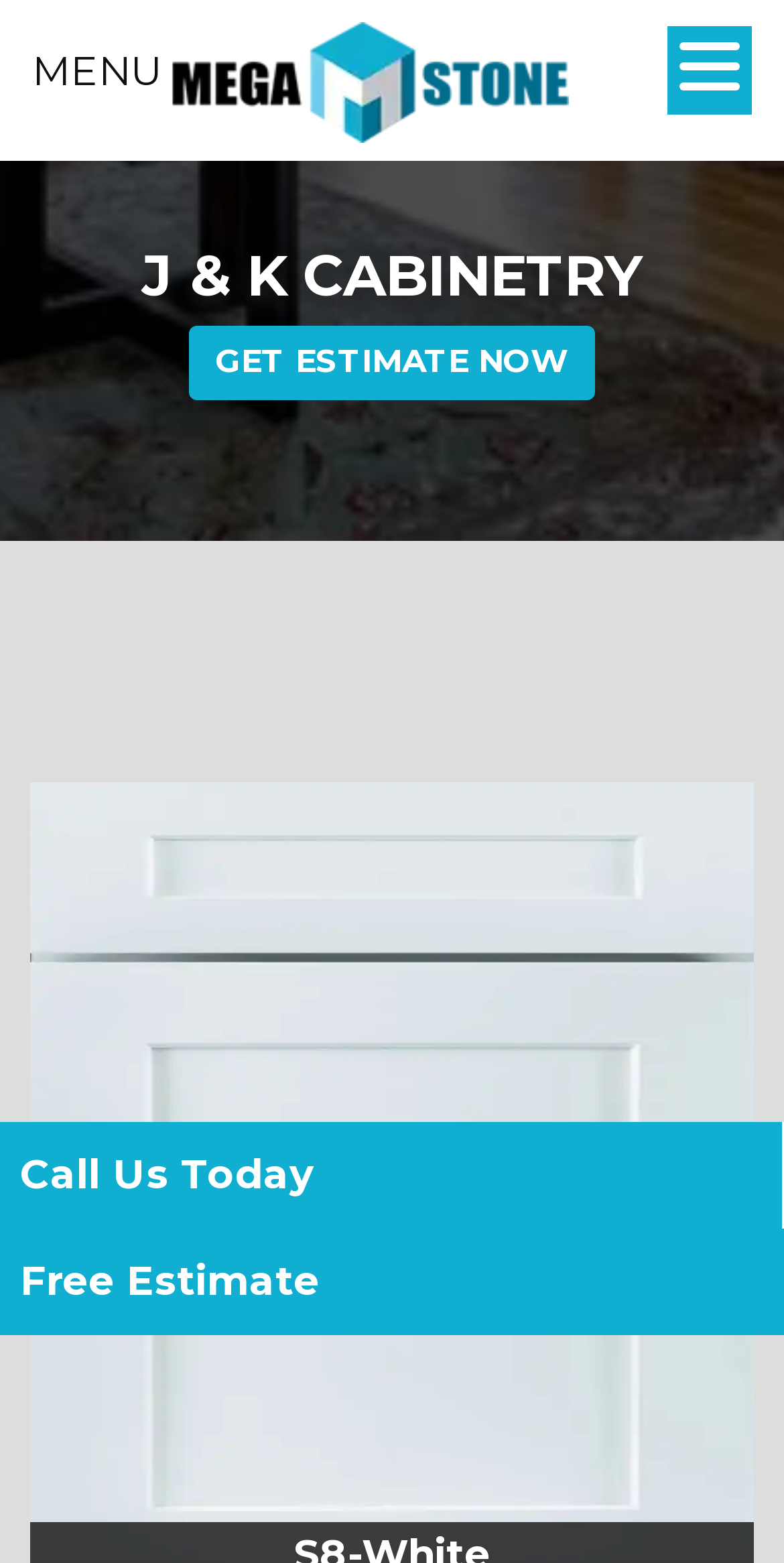Please provide a comprehensive response to the question below by analyzing the image: 
What is the logo of the company?

I found an image element with the description 'logo' and an associated link element with the text 'logo', which suggests that the logo of the company is 'J & K Cabinetry'.